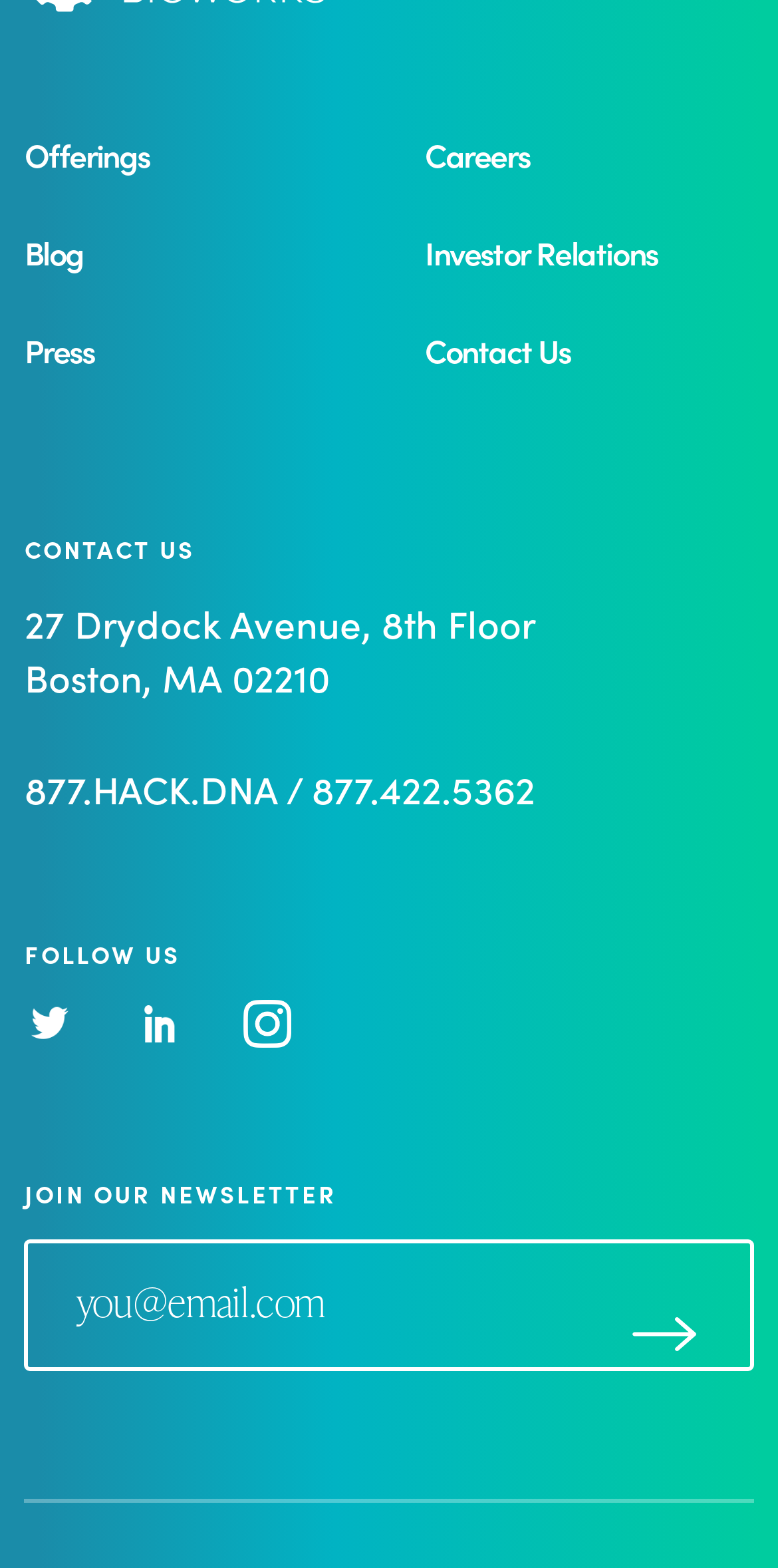Provide a single word or phrase answer to the question: 
What is the company name?

Ginkgo Bioworks